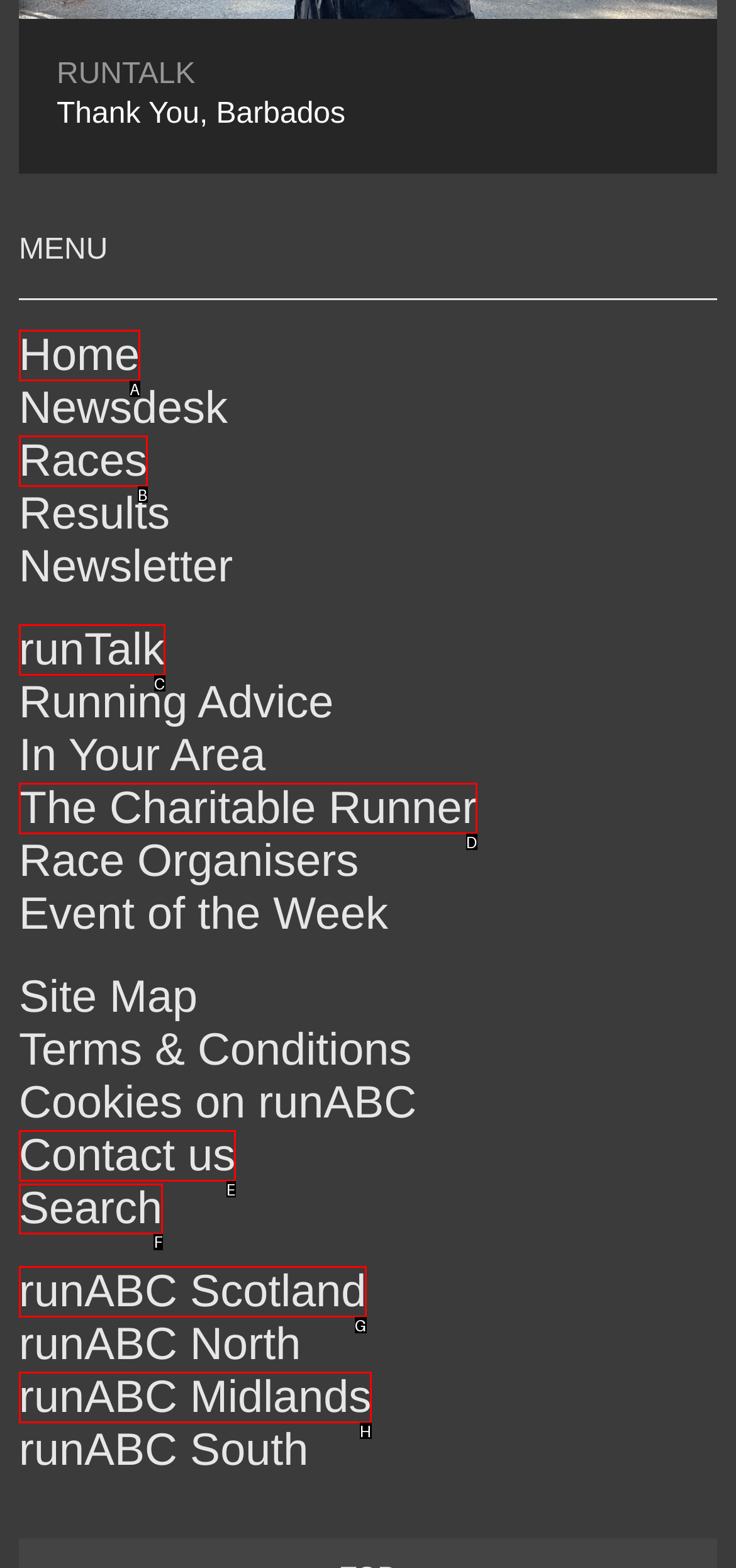Identify the HTML element that should be clicked to accomplish the task: search for something
Provide the option's letter from the given choices.

F